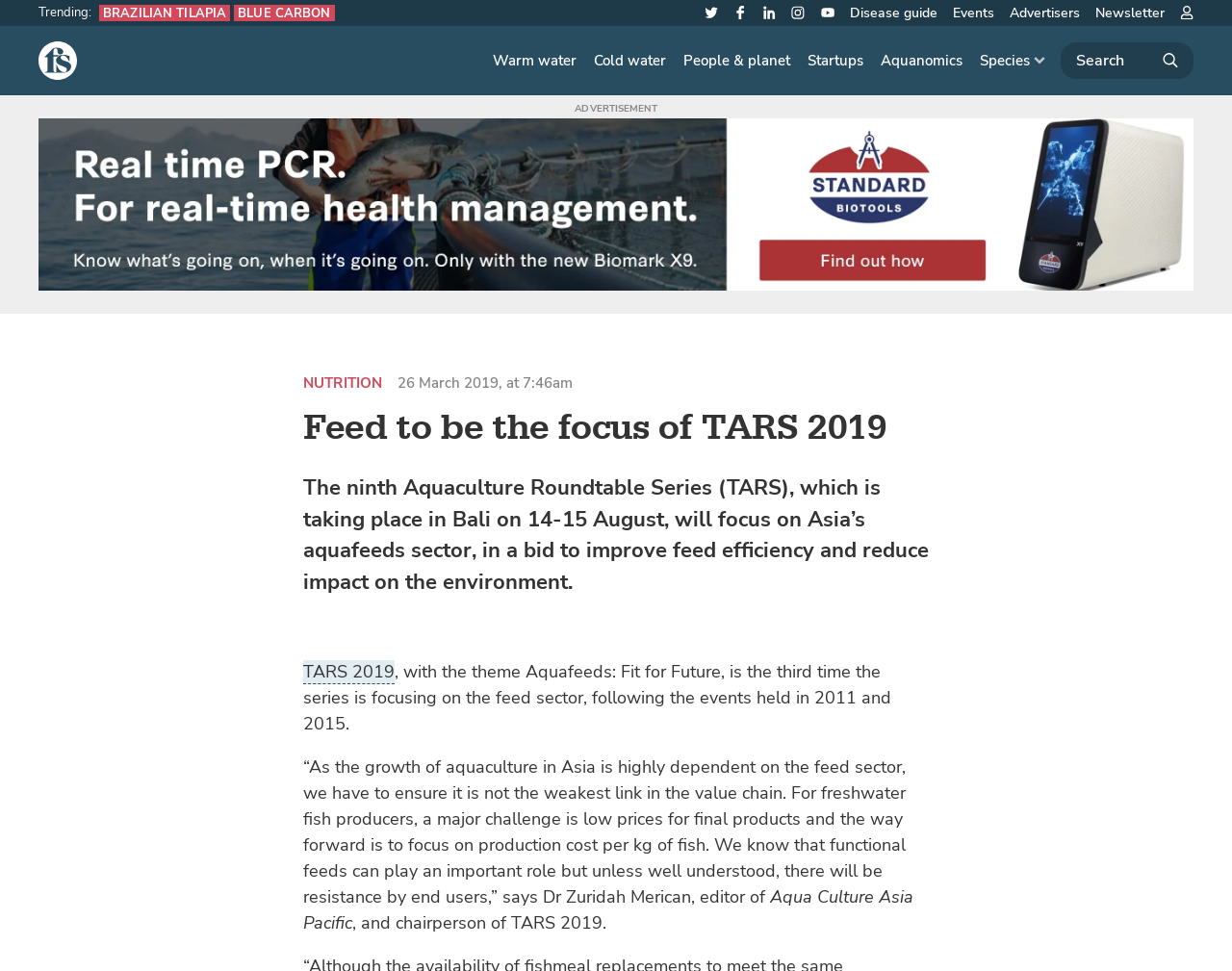Find the bounding box coordinates for the area that should be clicked to accomplish the instruction: "Read the 'Feed to be the focus of TARS 2019' article".

[0.246, 0.419, 0.754, 0.463]